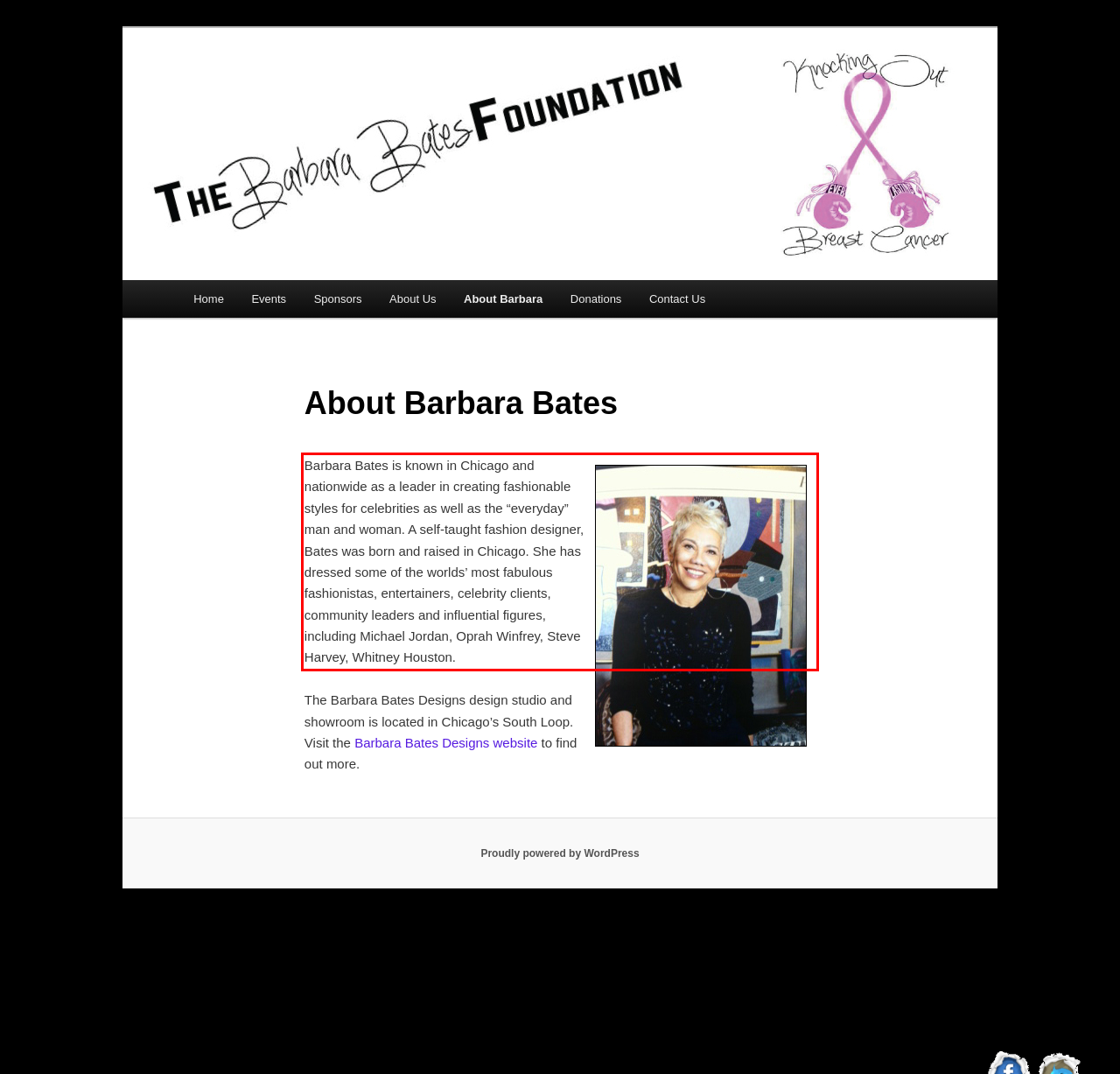Review the webpage screenshot provided, and perform OCR to extract the text from the red bounding box.

Barbara Bates is known in Chicago and nationwide as a leader in creating fashionable styles for celebrities as well as the “everyday” man and woman. A self-taught fashion designer, Bates was born and raised in Chicago. She has dressed some of the worlds’ most fabulous fashionistas, entertainers, celebrity clients, community leaders and influential figures, including Michael Jordan, Oprah Winfrey, Steve Harvey, Whitney Houston.